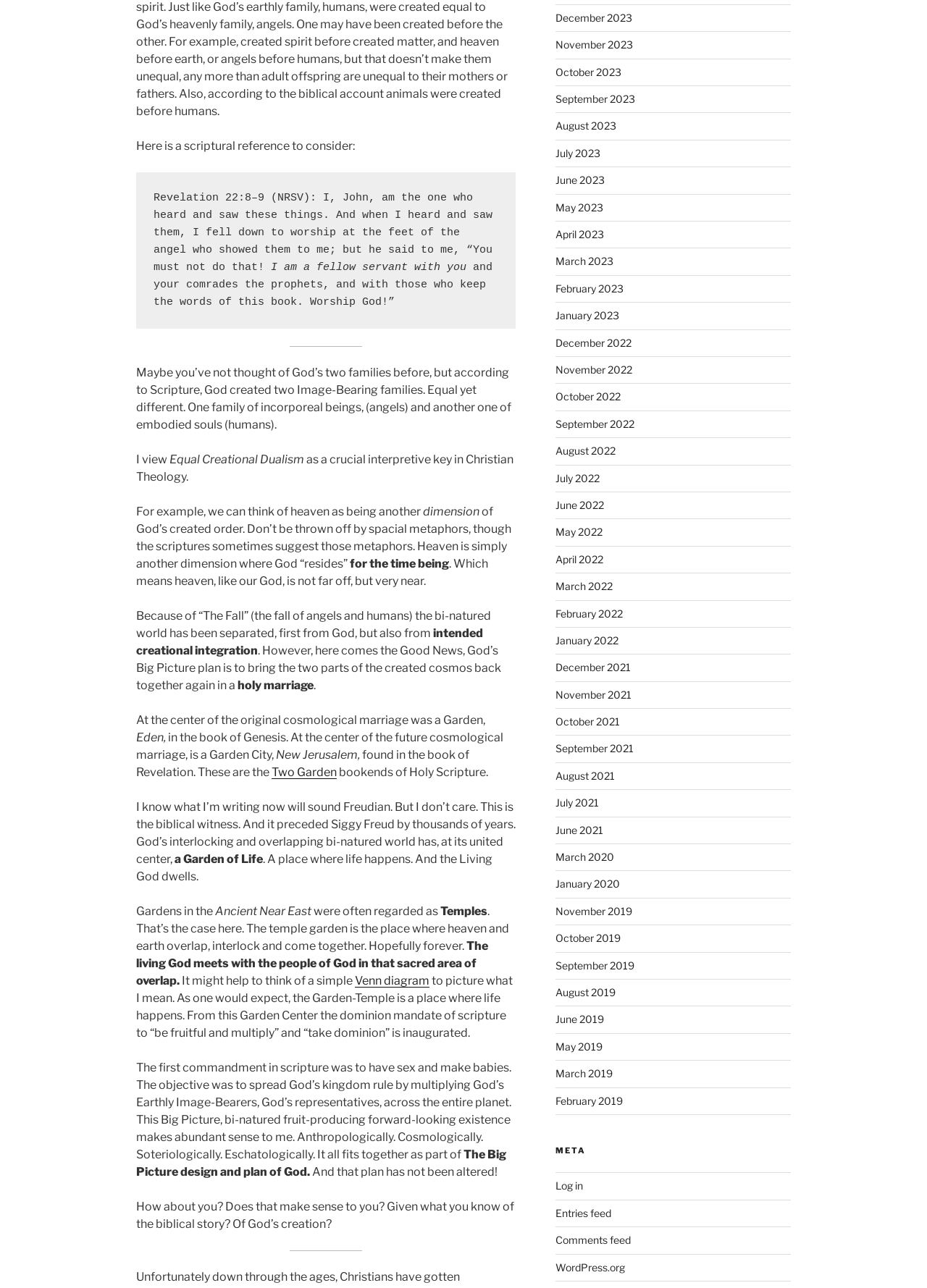Determine the bounding box coordinates for the area that should be clicked to carry out the following instruction: "Explore the 'Venn diagram' concept".

[0.383, 0.756, 0.463, 0.767]